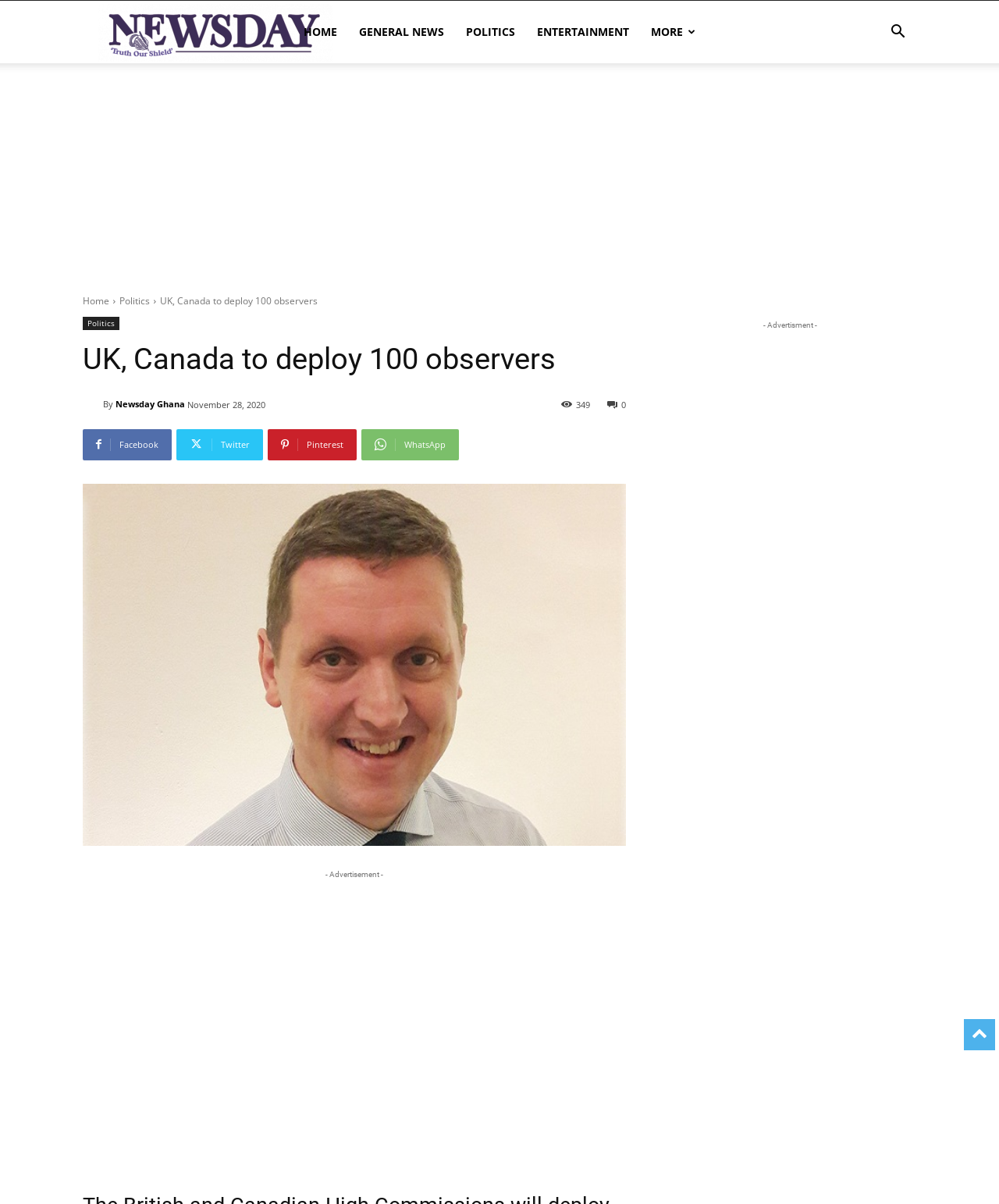Locate the bounding box coordinates of the item that should be clicked to fulfill the instruction: "Share on Facebook".

[0.083, 0.356, 0.172, 0.382]